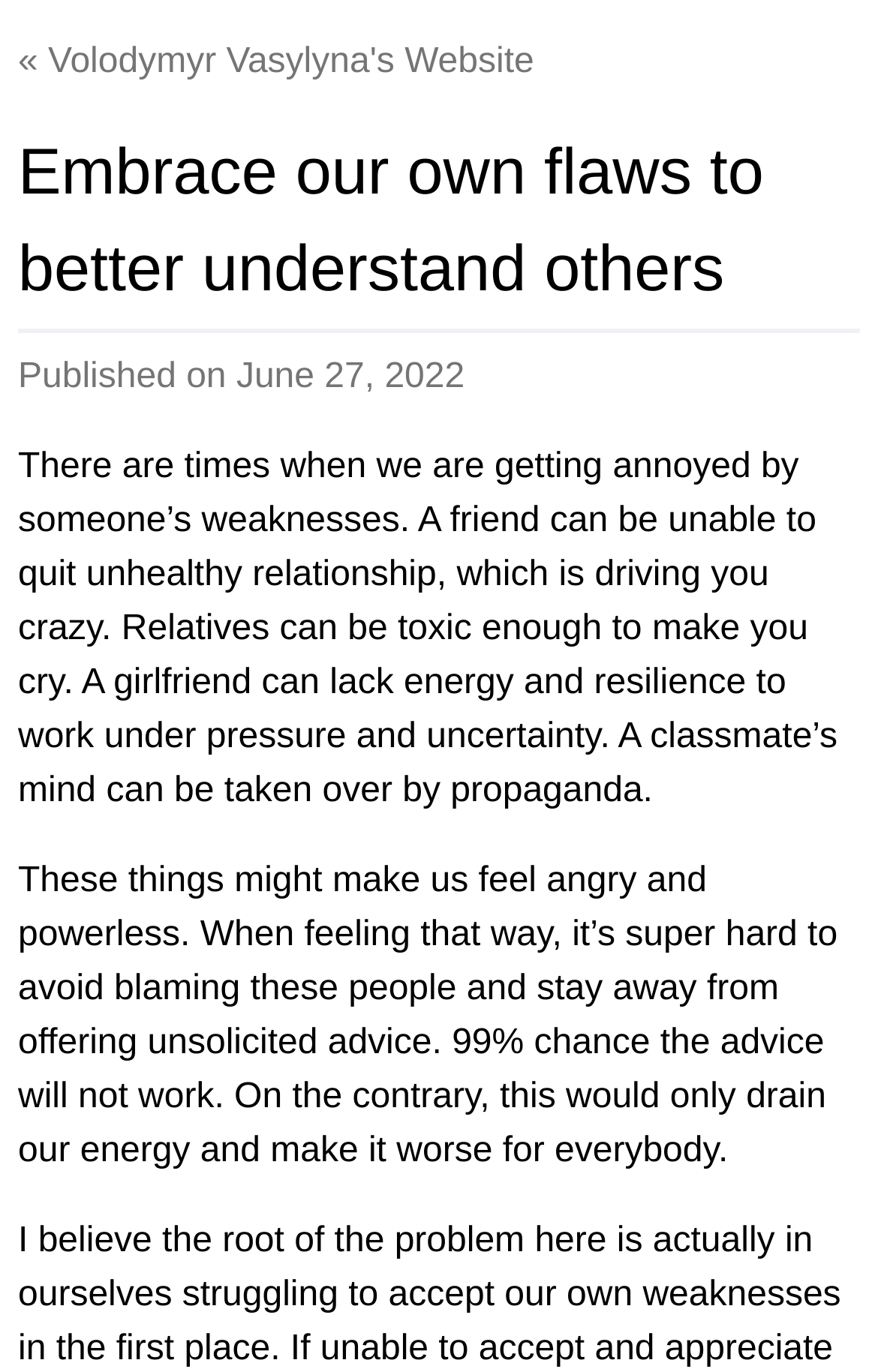How many paragraphs of text are there?
Provide a thorough and detailed answer to the question.

I counted the number of paragraphs of text on the webpage by looking at the StaticText elements. There are two blocks of text, one starting with 'There are times when we are getting annoyed by someone’s weaknesses...' and another starting with 'These things might make us feel angry and powerless...'. Each block of text is a separate paragraph.